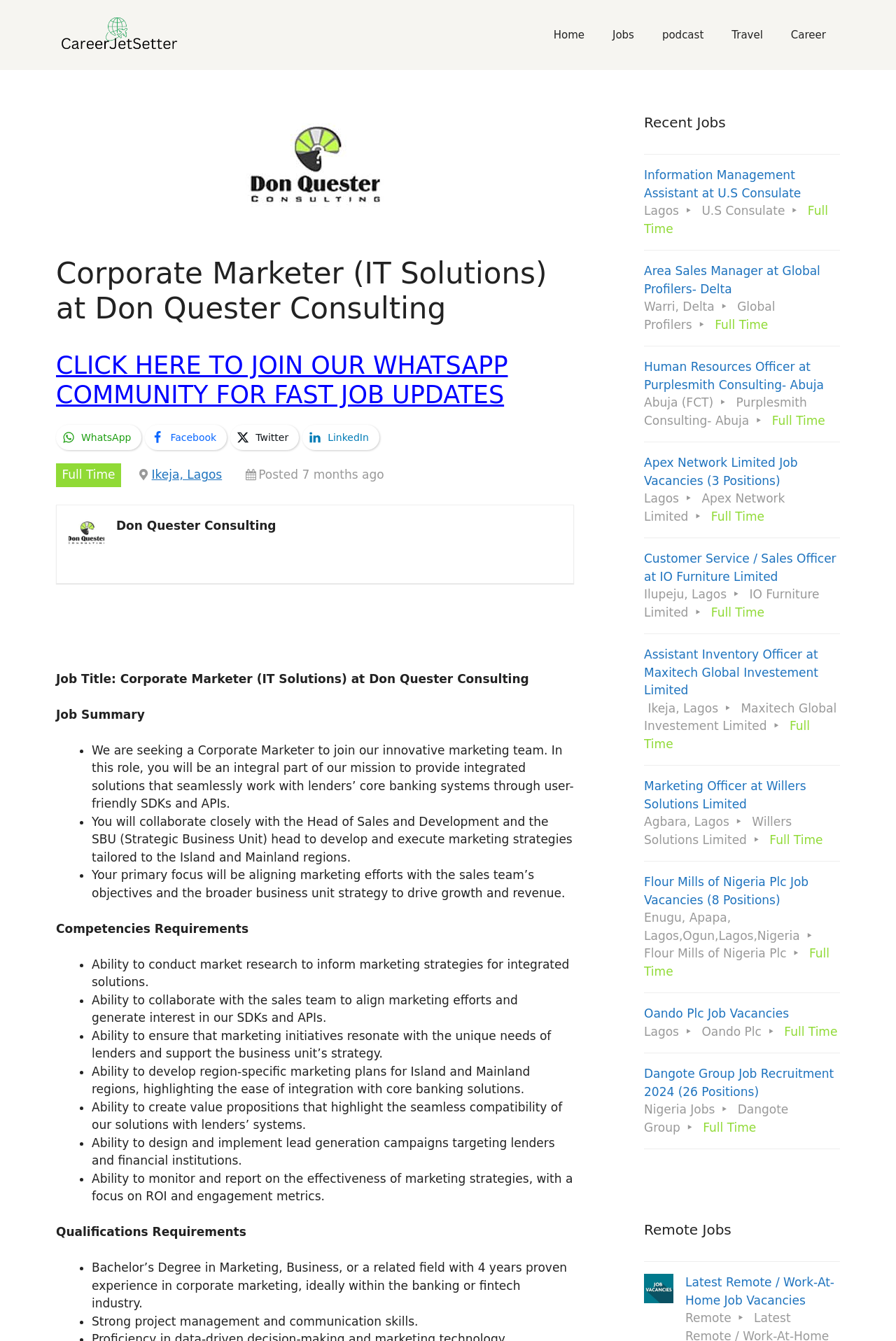Find the bounding box coordinates for the element described here: "Twitter".

[0.257, 0.317, 0.334, 0.335]